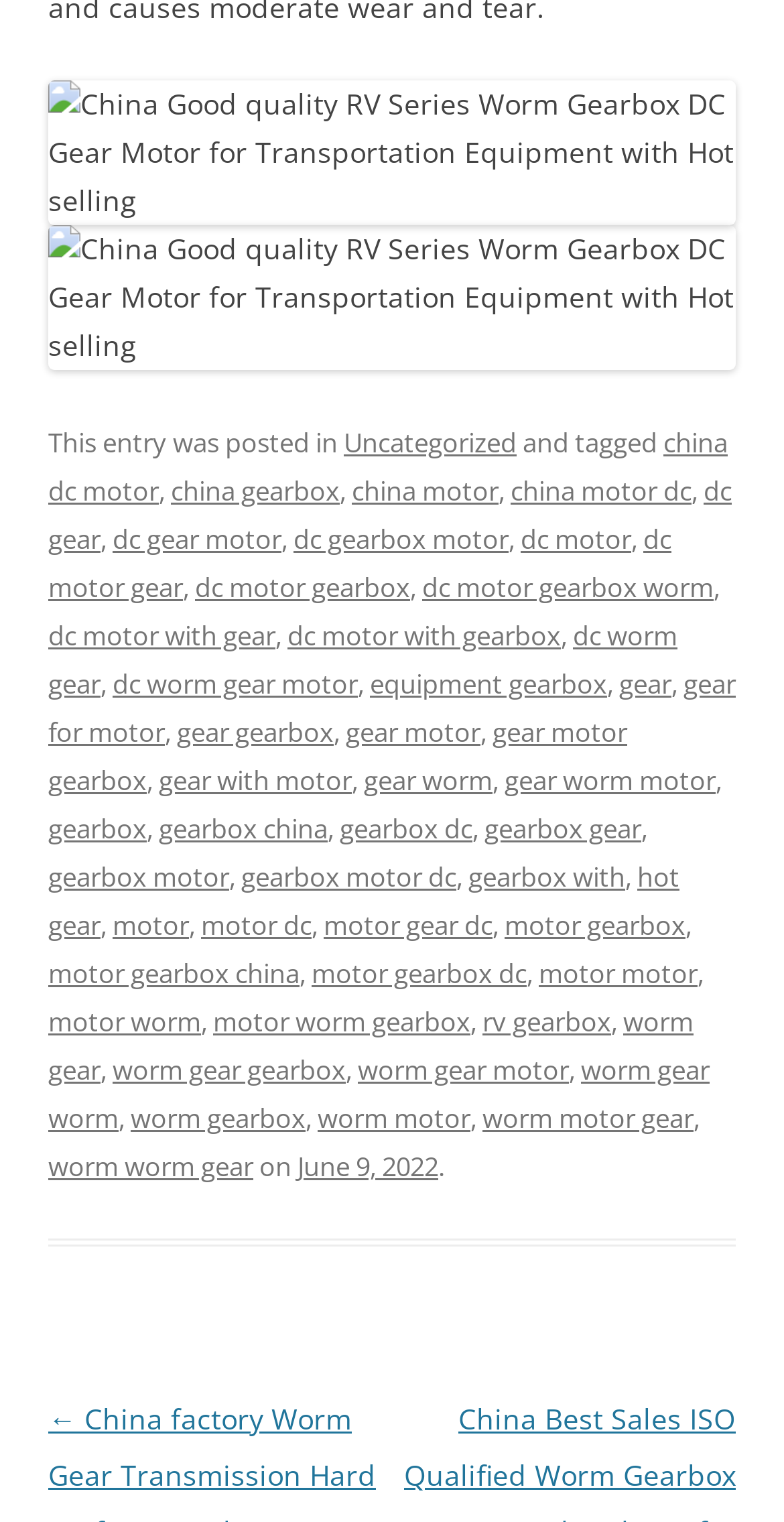Determine the bounding box coordinates for the element that should be clicked to follow this instruction: "click the link 'Uncategorized'". The coordinates should be given as four float numbers between 0 and 1, in the format [left, top, right, bottom].

[0.438, 0.279, 0.659, 0.303]